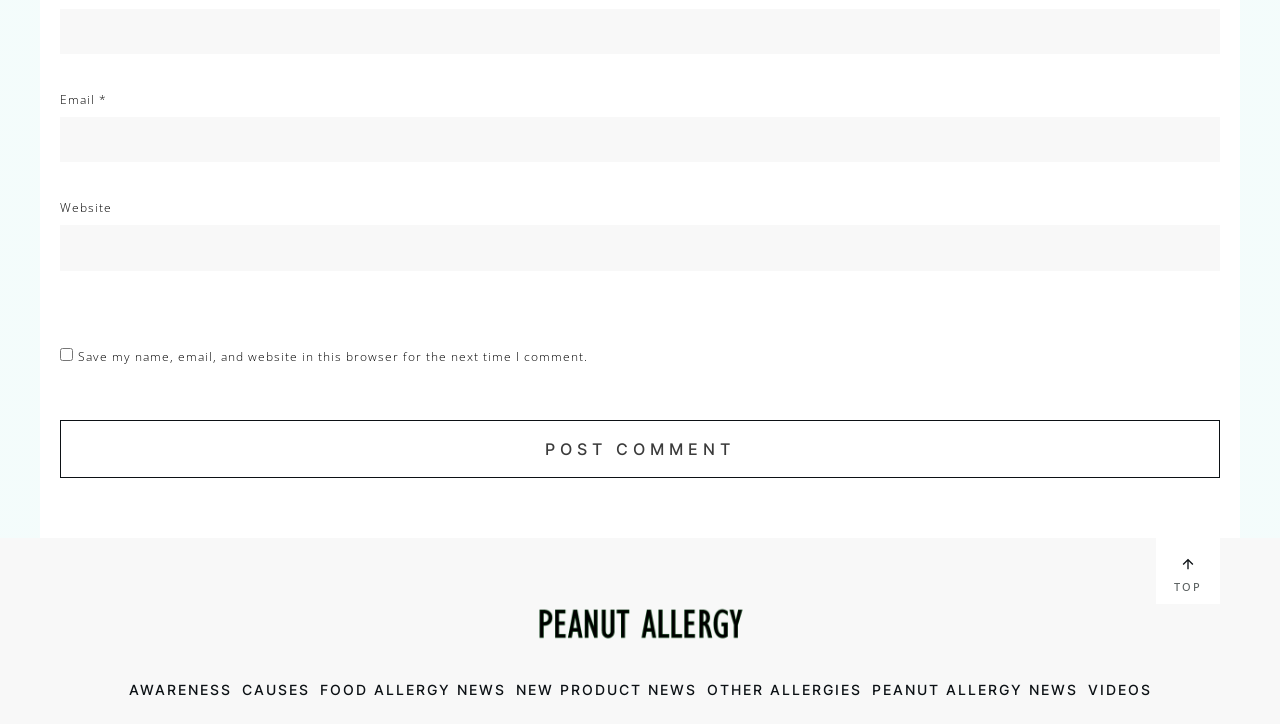Locate the coordinates of the bounding box for the clickable region that fulfills this instruction: "Enter your name".

[0.047, 0.012, 0.953, 0.074]